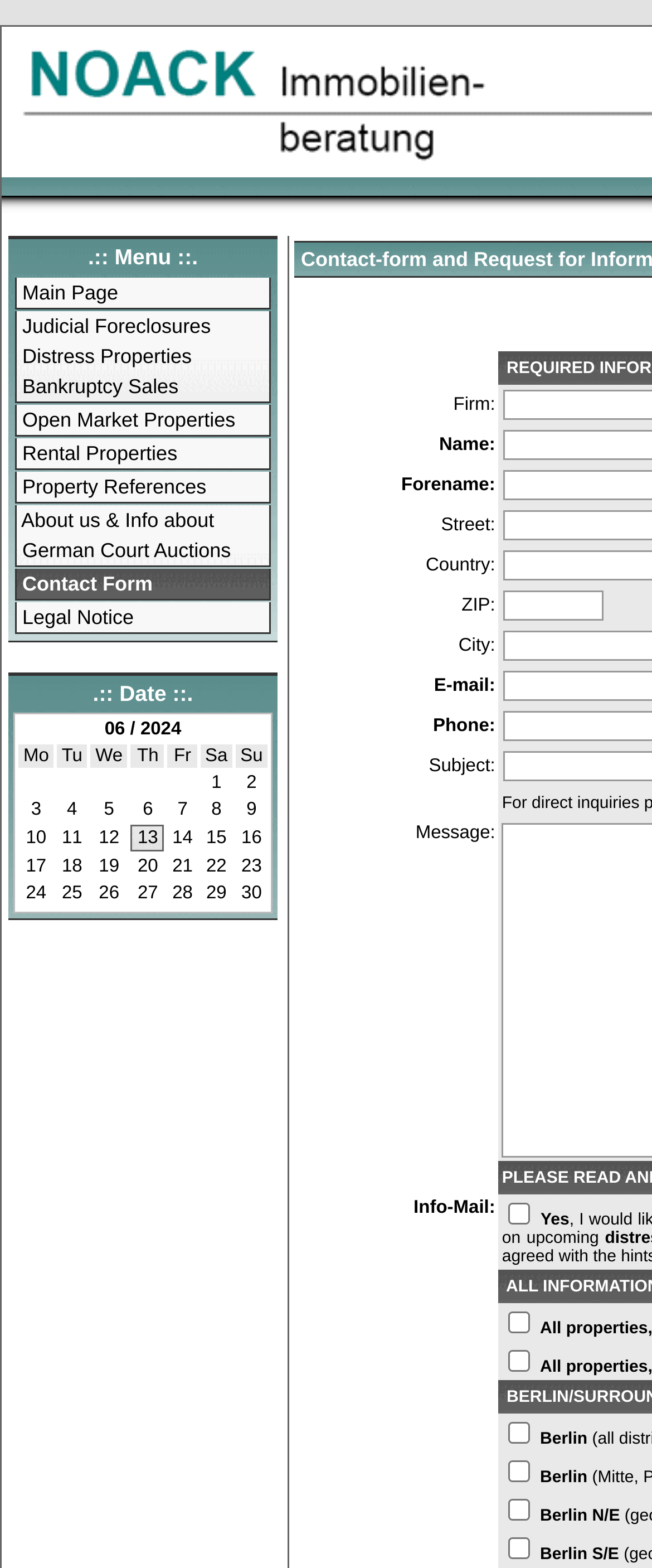Kindly determine the bounding box coordinates of the area that needs to be clicked to fulfill this instruction: "Open Contact Form".

[0.026, 0.363, 0.413, 0.382]